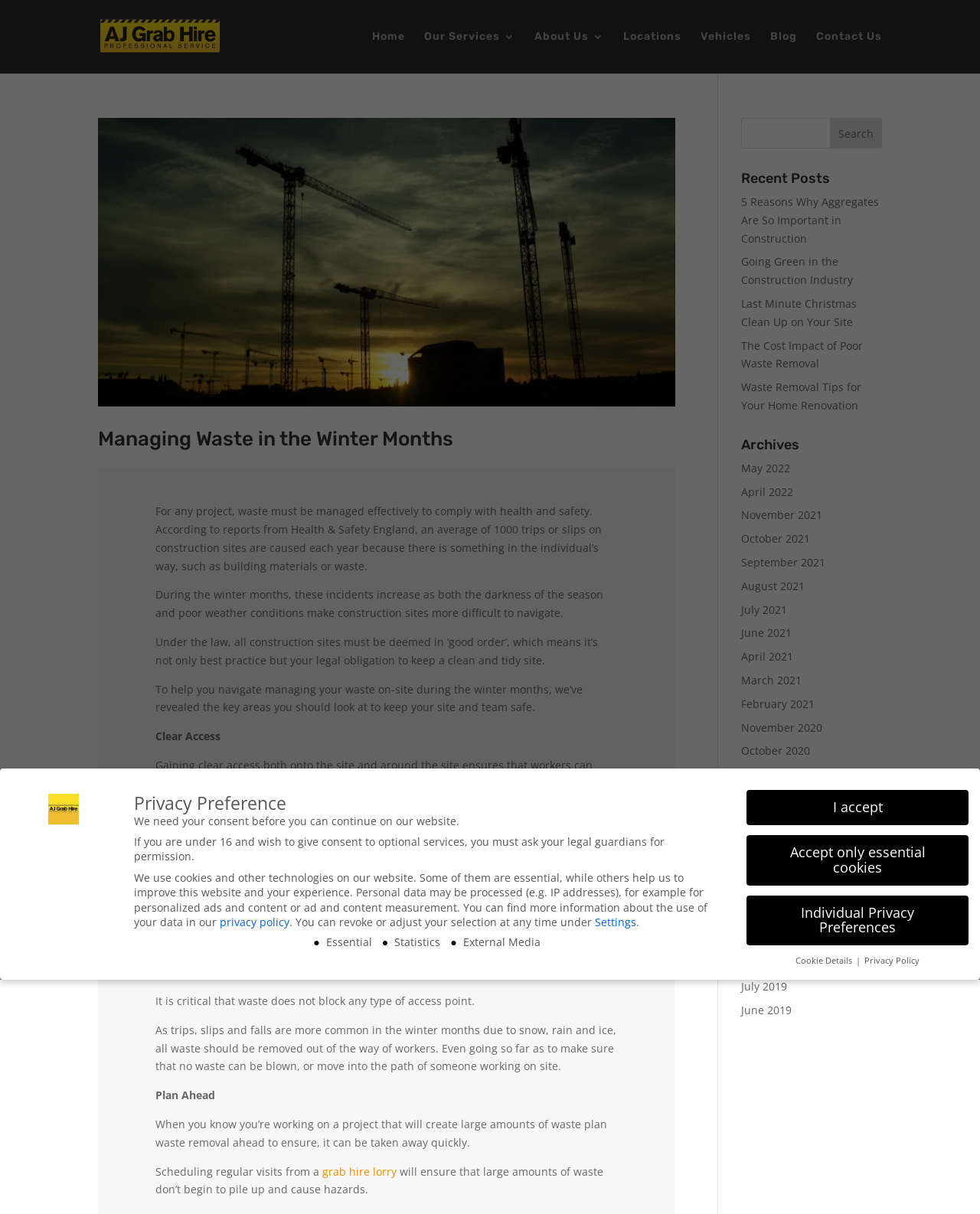Locate the UI element that matches the description parent_node: Apr '19 in the webpage screenshot. Return the bounding box coordinates in the format (top-left x, top-left y, bottom-right x, bottom-right y), with values ranging from 0 to 1.

None